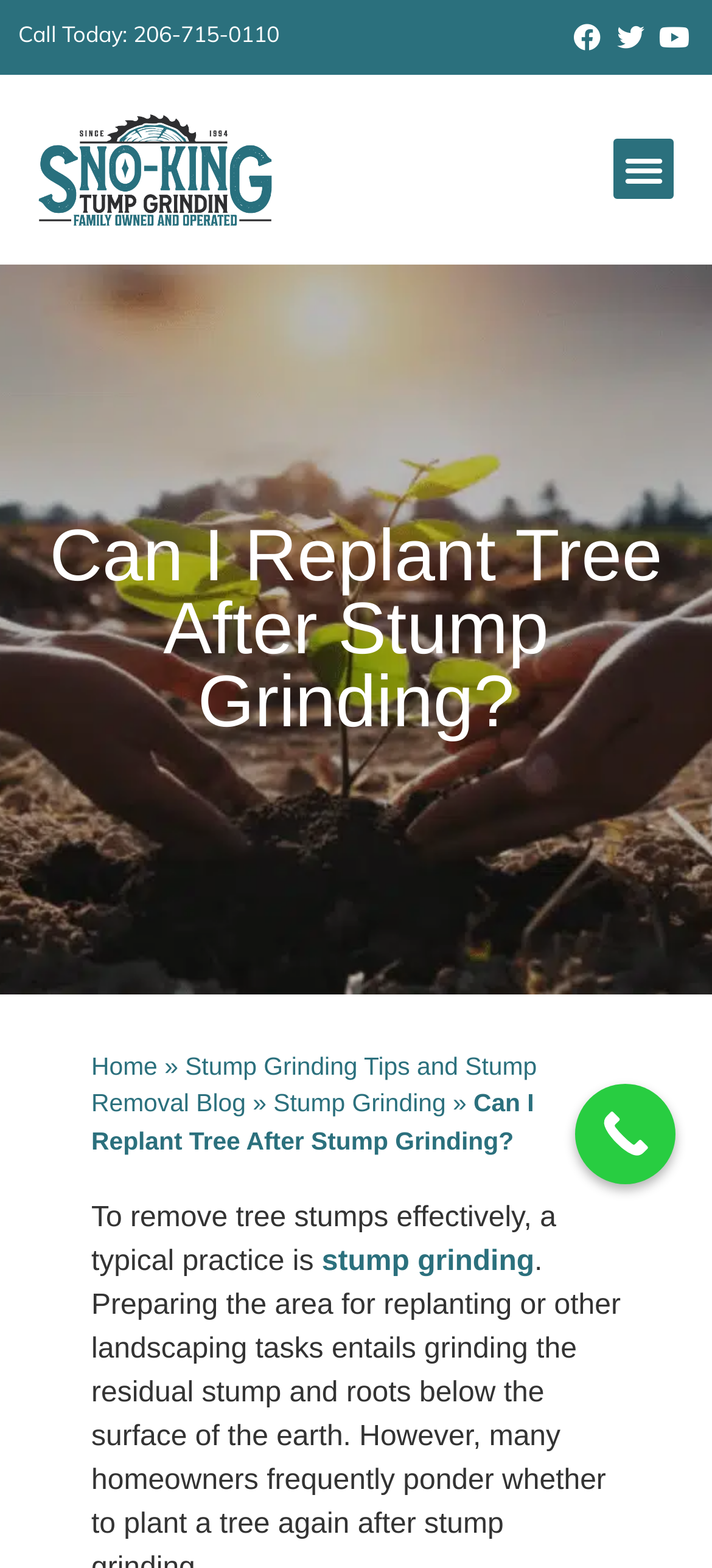Determine the bounding box coordinates of the clickable region to execute the instruction: "Call now". The coordinates should be four float numbers between 0 and 1, denoted as [left, top, right, bottom].

[0.808, 0.691, 0.949, 0.755]